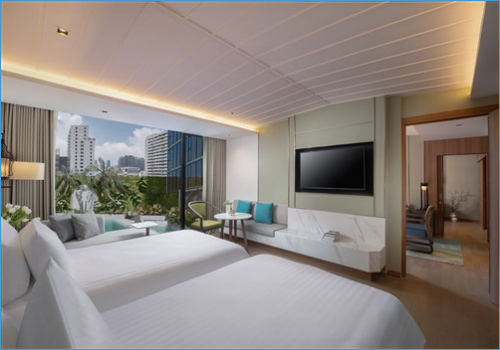What type of TV is mounted on the wall in the room?
Refer to the image and provide a one-word or short phrase answer.

Flat-screen TV